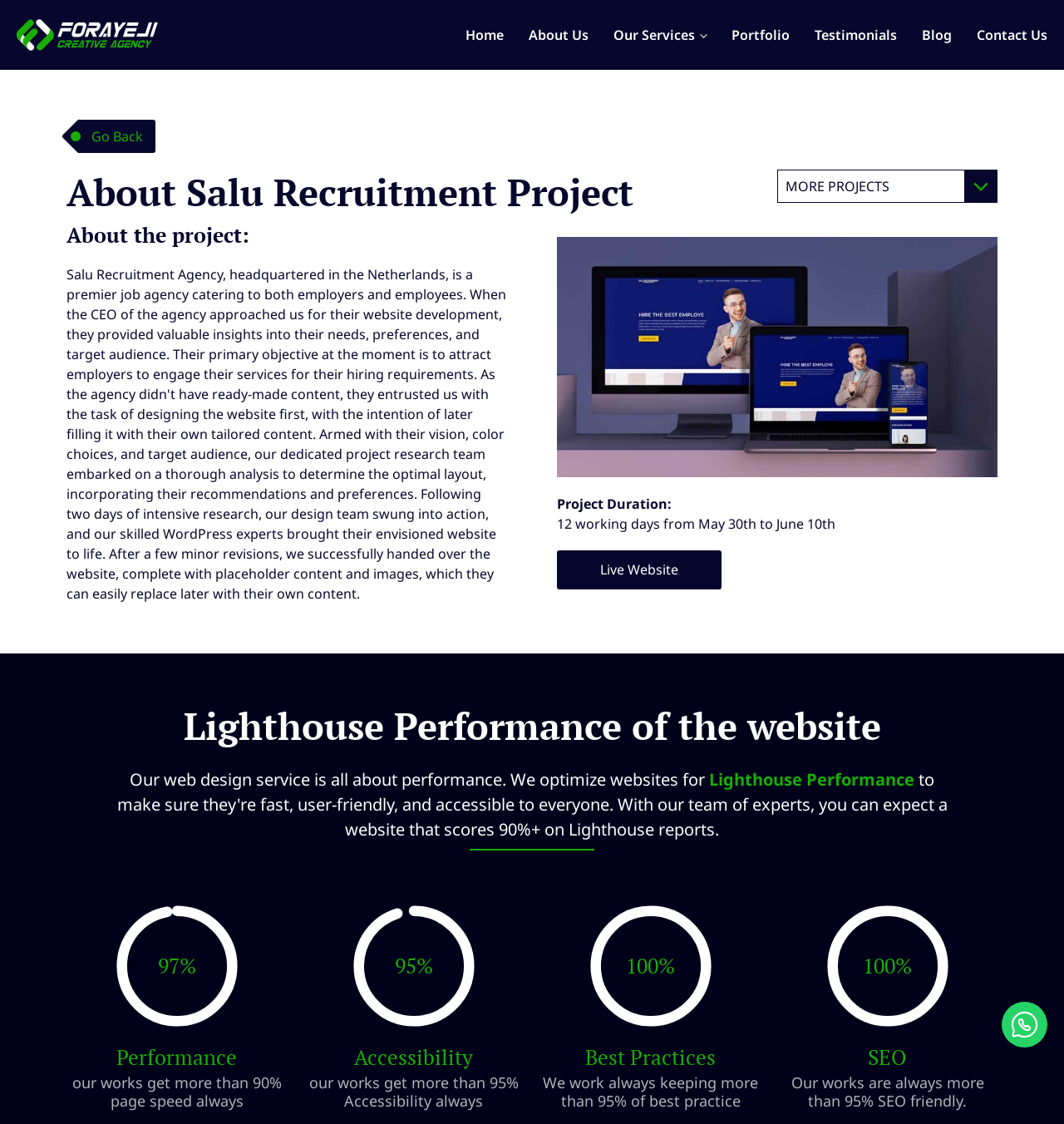What is the name of the project being described?
Please answer the question with a detailed response using the information from the screenshot.

The name of the project being described can be found in the heading 'About Salu Recruitment Project', which is located near the top of the webpage.